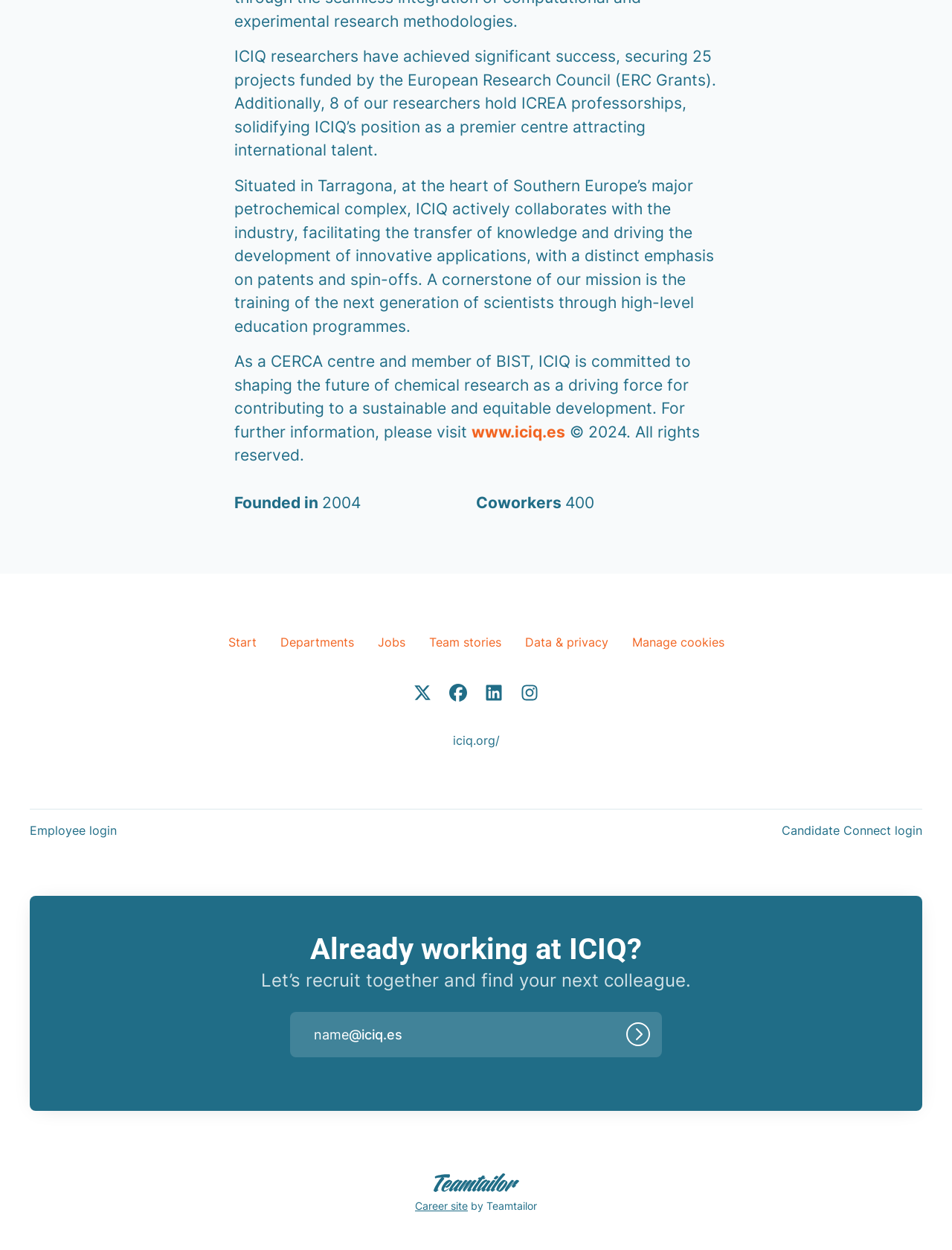Use a single word or phrase to answer the question: 
What is the purpose of the 'Log in' button?

Employee login